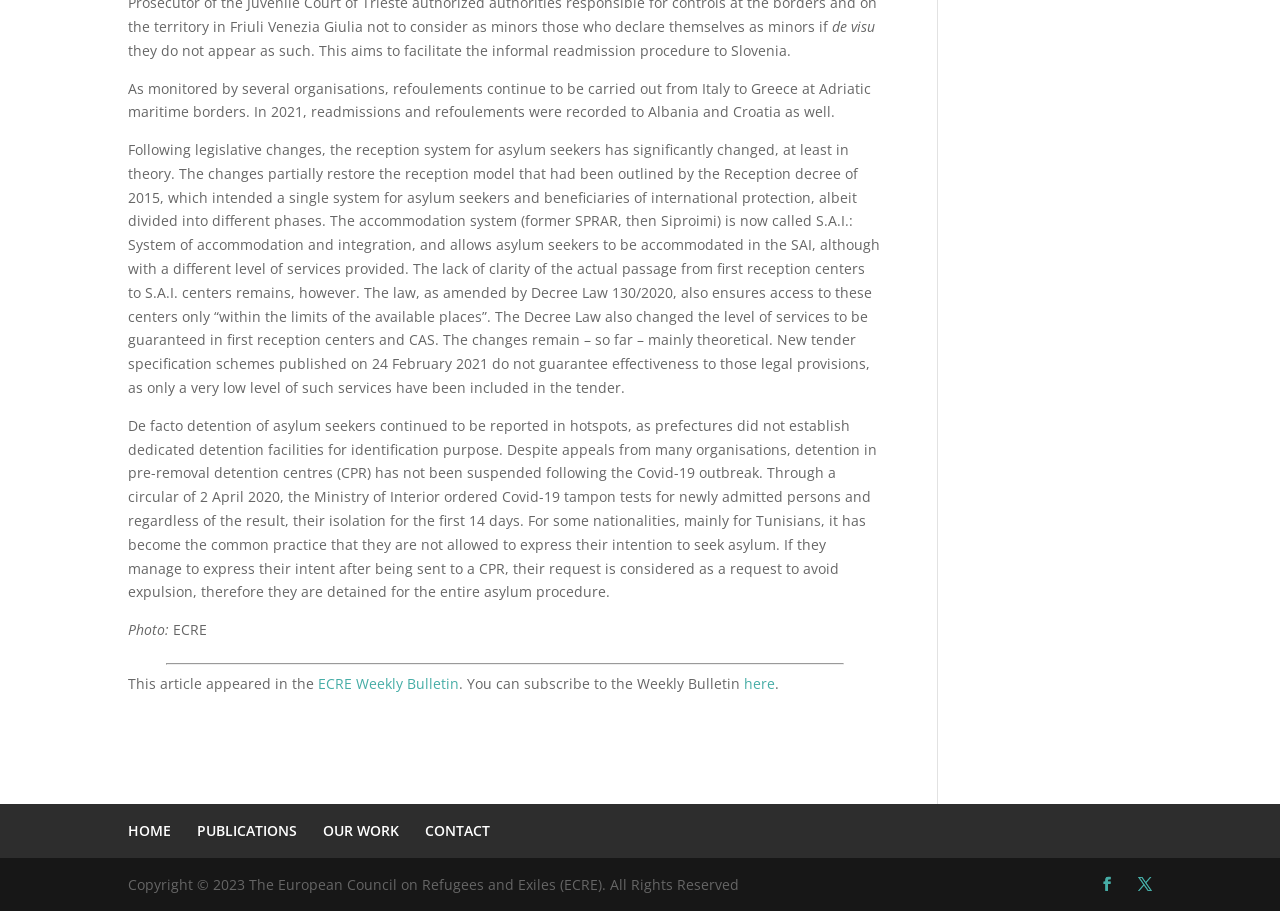Please identify the bounding box coordinates of the area that needs to be clicked to follow this instruction: "Click the 'CONTACT' link".

[0.332, 0.901, 0.383, 0.922]